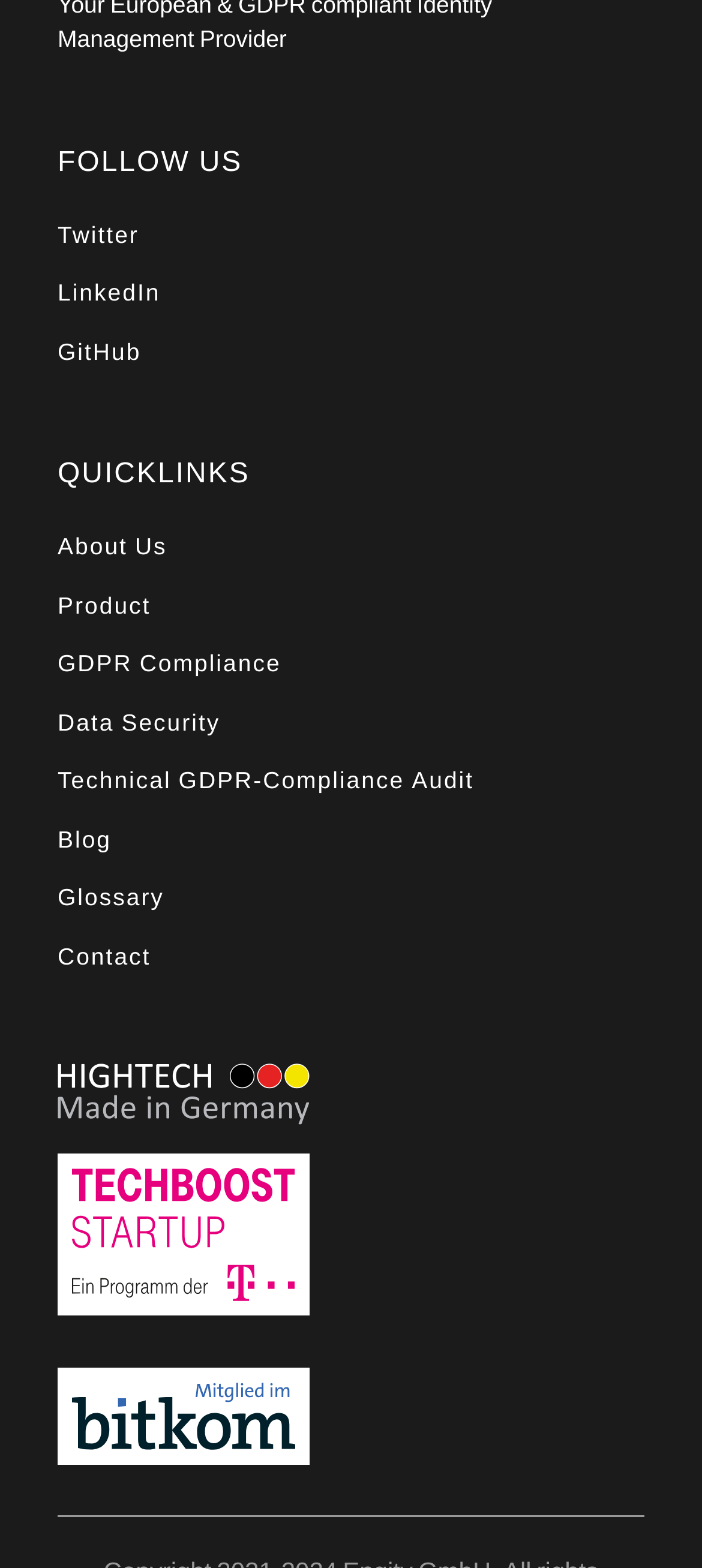Ascertain the bounding box coordinates for the UI element detailed here: "alt="Member of Bitkom"". The coordinates should be provided as [left, top, right, bottom] with each value being a float between 0 and 1.

[0.082, 0.872, 0.918, 0.941]